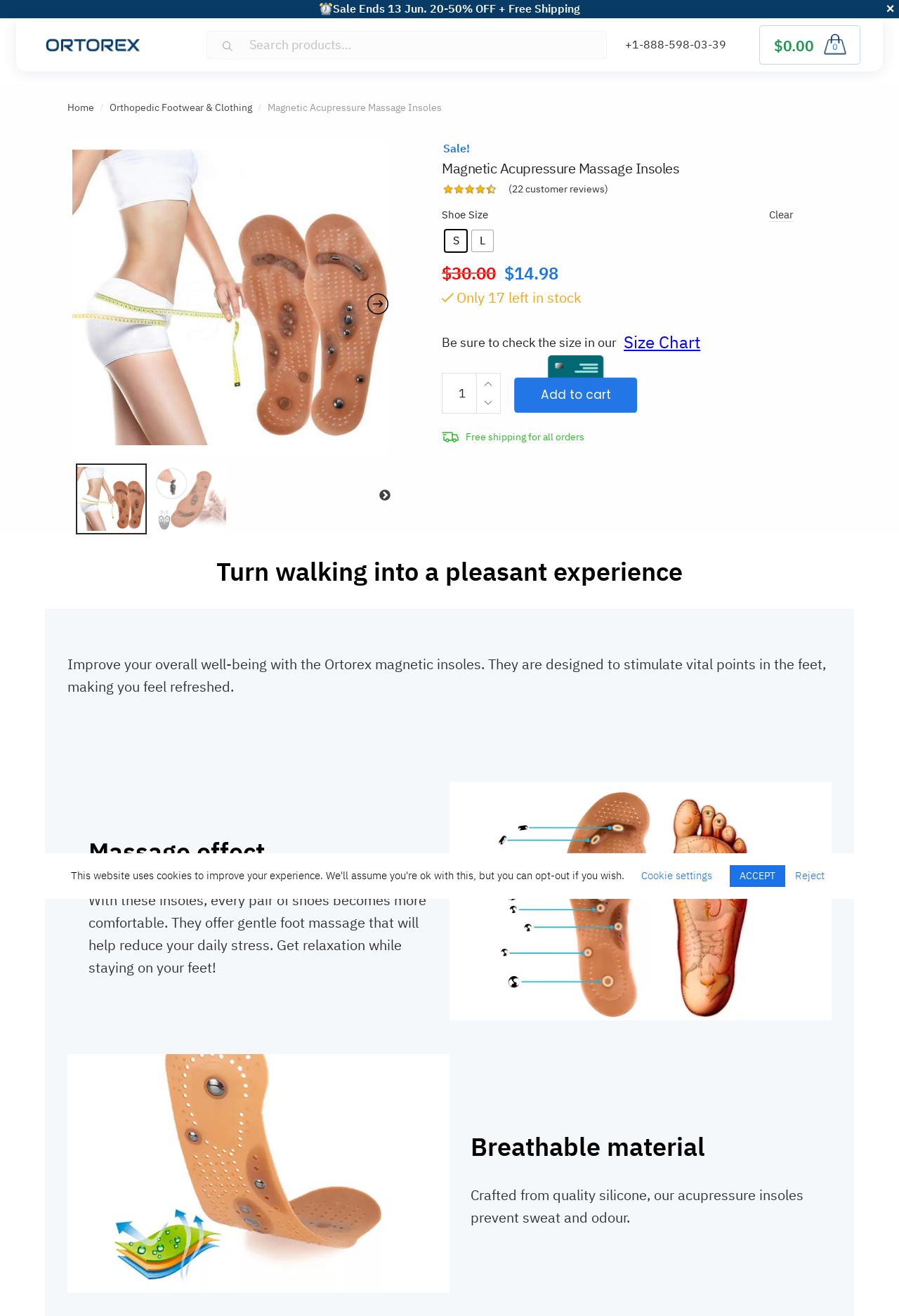Locate the bounding box coordinates of the item that should be clicked to fulfill the instruction: "View reviews".

[0.565, 0.139, 0.676, 0.148]